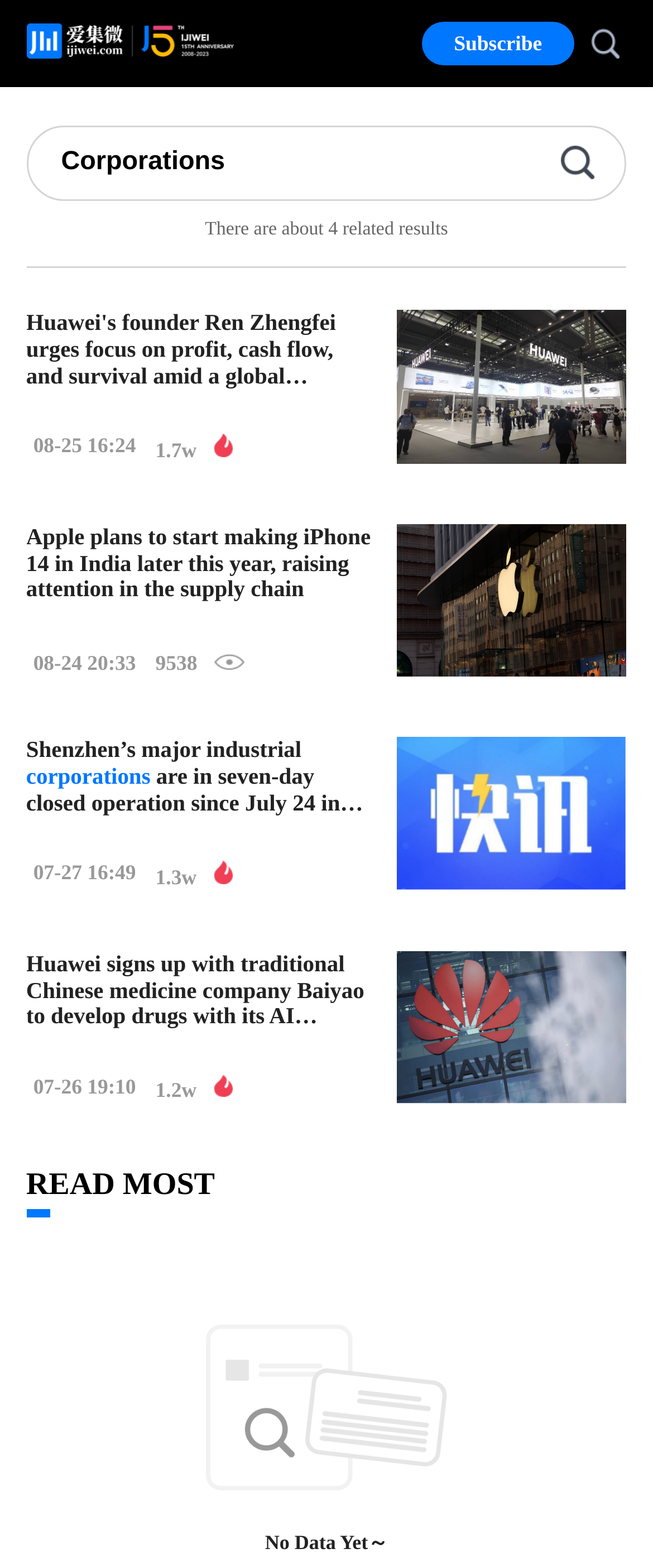Review the image closely and give a comprehensive answer to the question: How many search results are shown?

The number of search results shown is 4, which is indicated by the text 'There are about 4 related results' located at [0.314, 0.14, 0.686, 0.153].